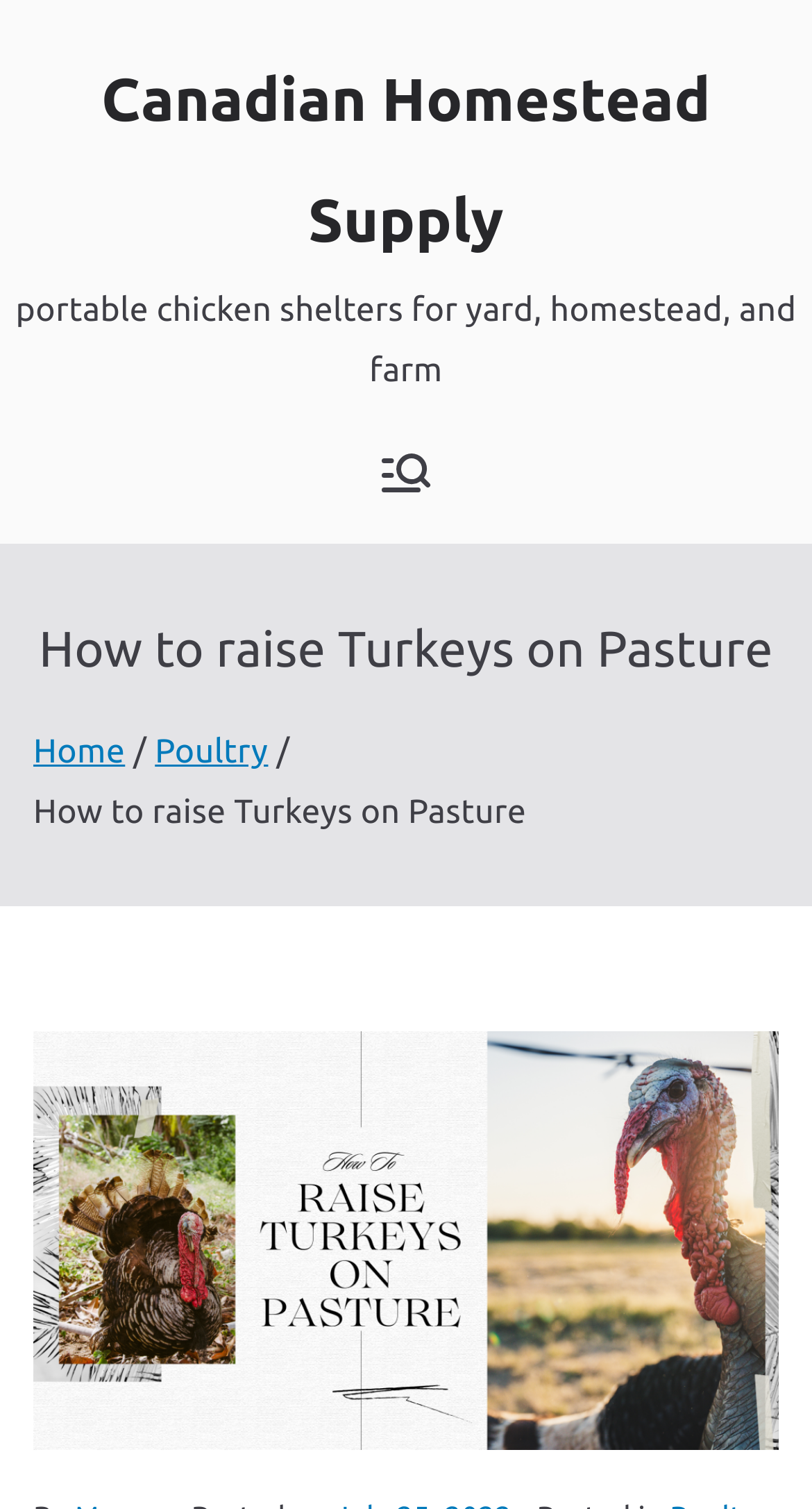What is the topic of the main content?
Refer to the image and provide a concise answer in one word or phrase.

Raising Turkeys